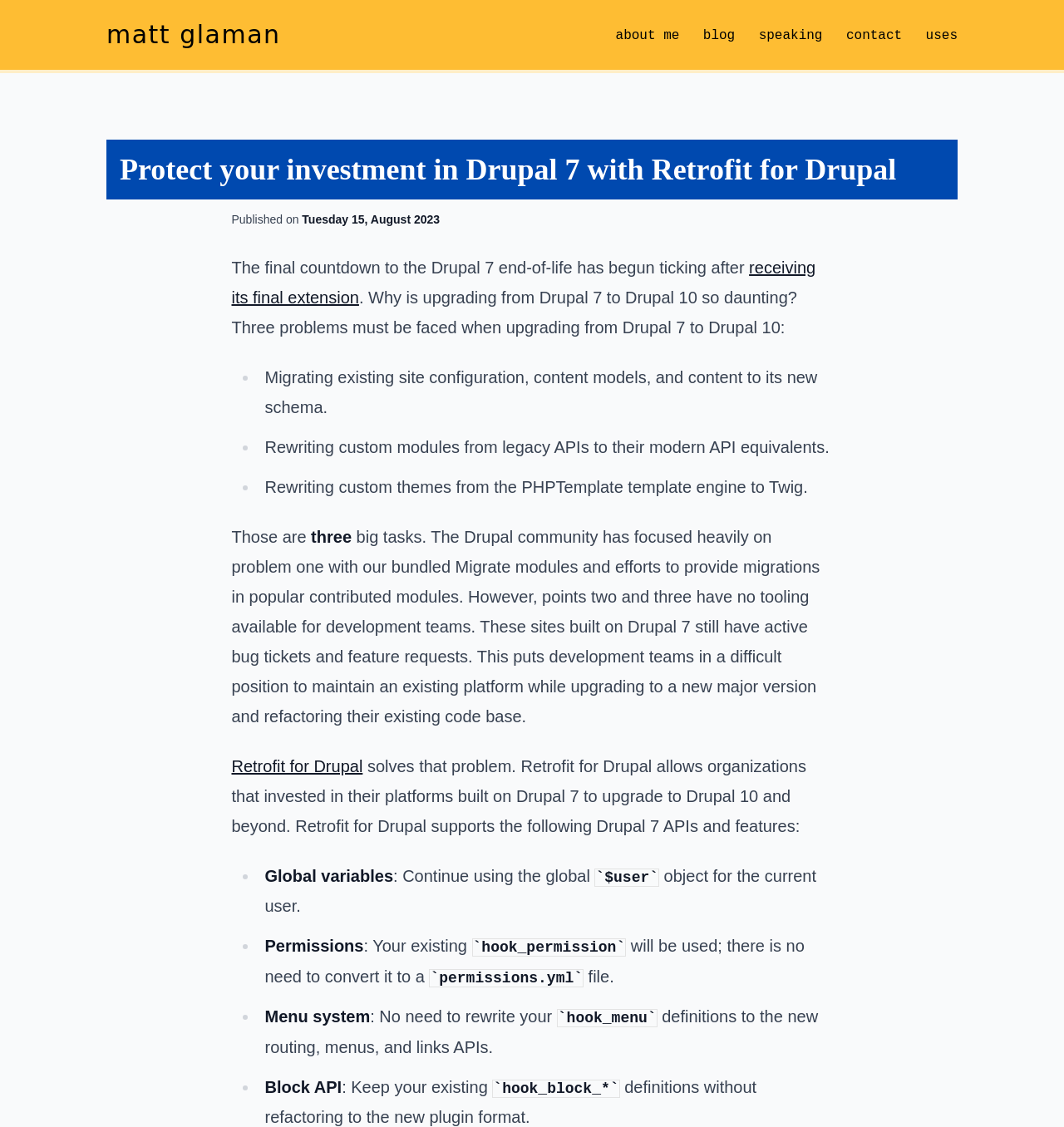What is supported by Retrofit for Drupal?
Please answer the question with as much detail and depth as you can.

According to the webpage, Retrofit for Drupal supports various Drupal 7 APIs and features, including Global variables, Permissions, Menu system, and Block API, allowing development teams to maintain their existing code base.